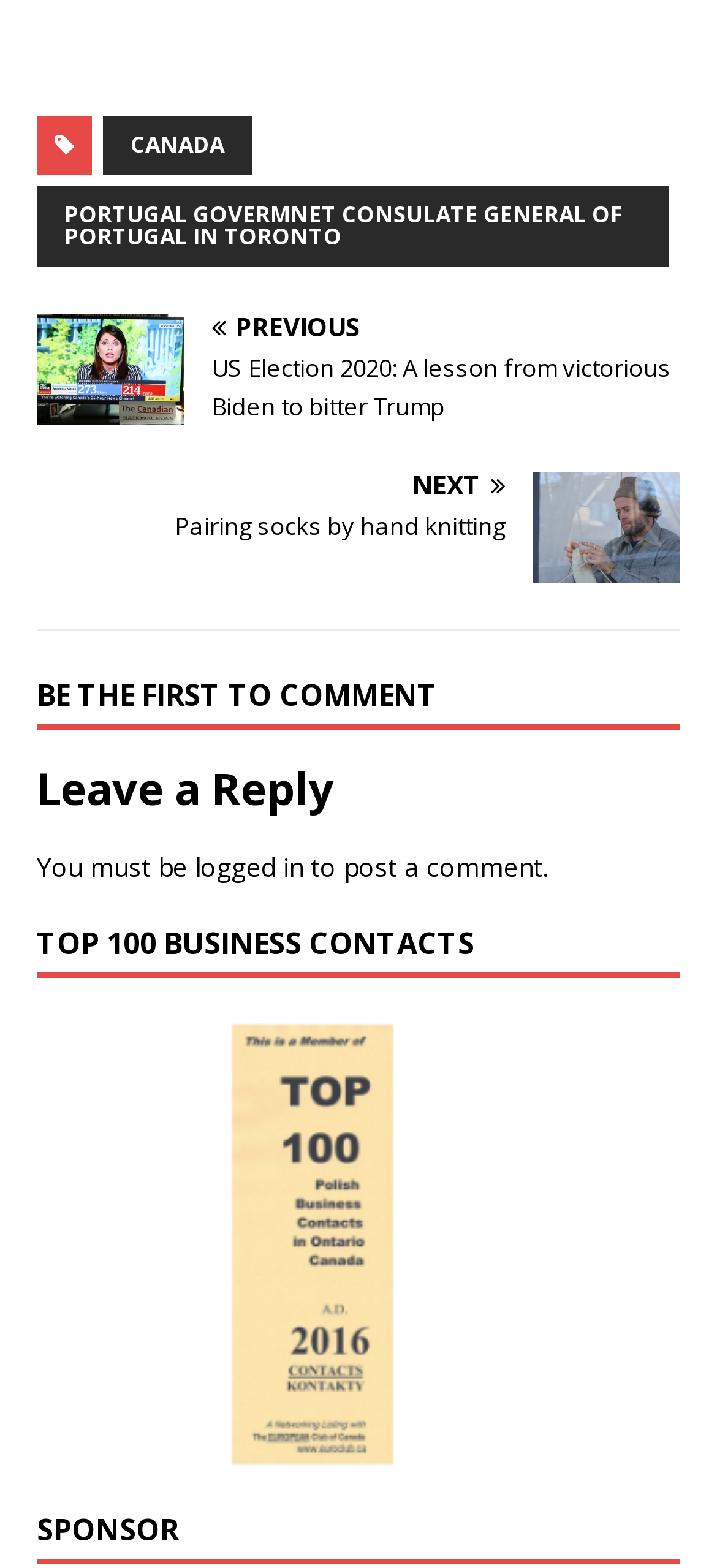Using the provided element description "logged in", determine the bounding box coordinates of the UI element.

[0.272, 0.541, 0.423, 0.564]